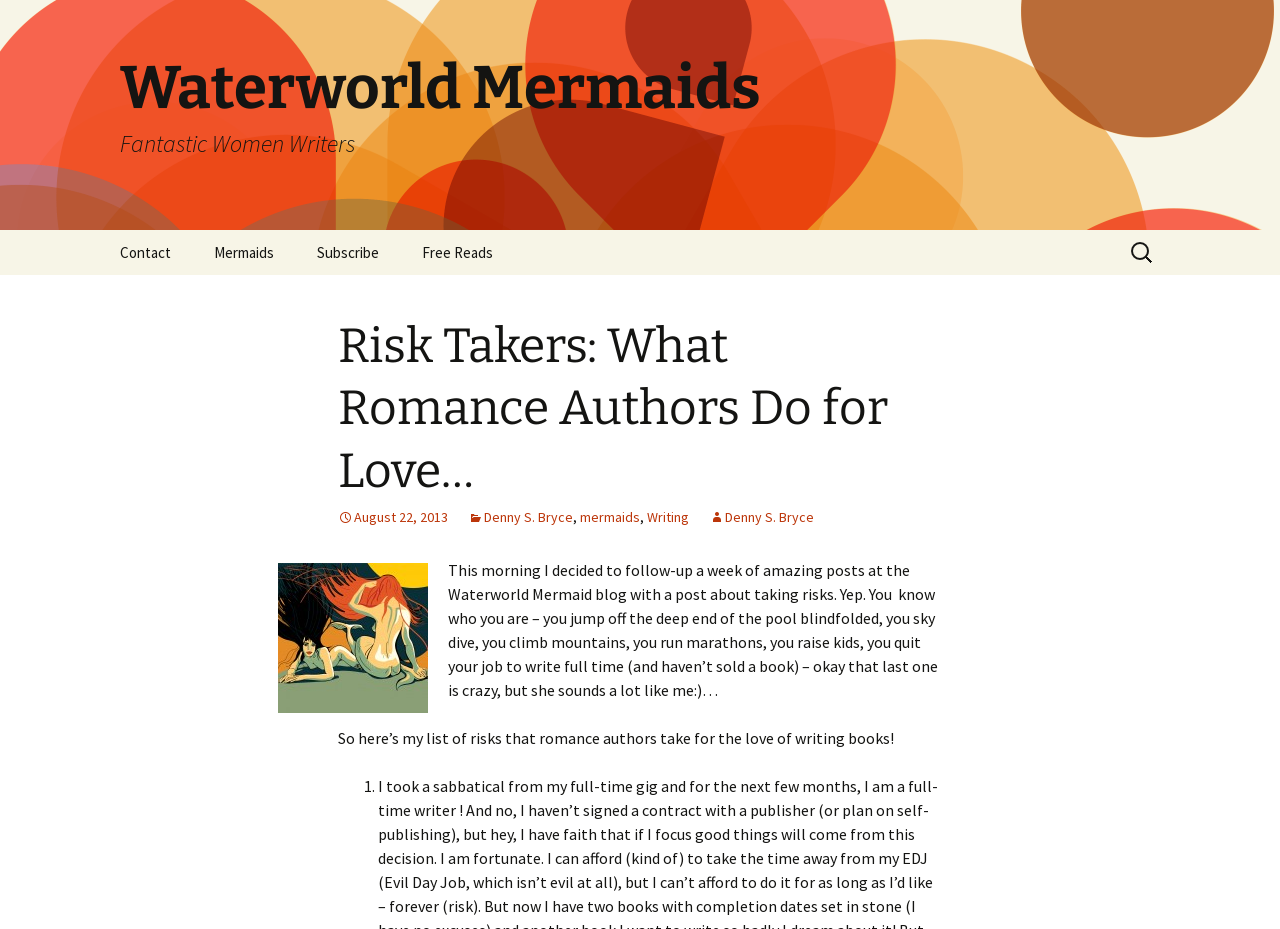Find the UI element described as: "August 22, 2013" and predict its bounding box coordinates. Ensure the coordinates are four float numbers between 0 and 1, [left, top, right, bottom].

[0.264, 0.547, 0.35, 0.566]